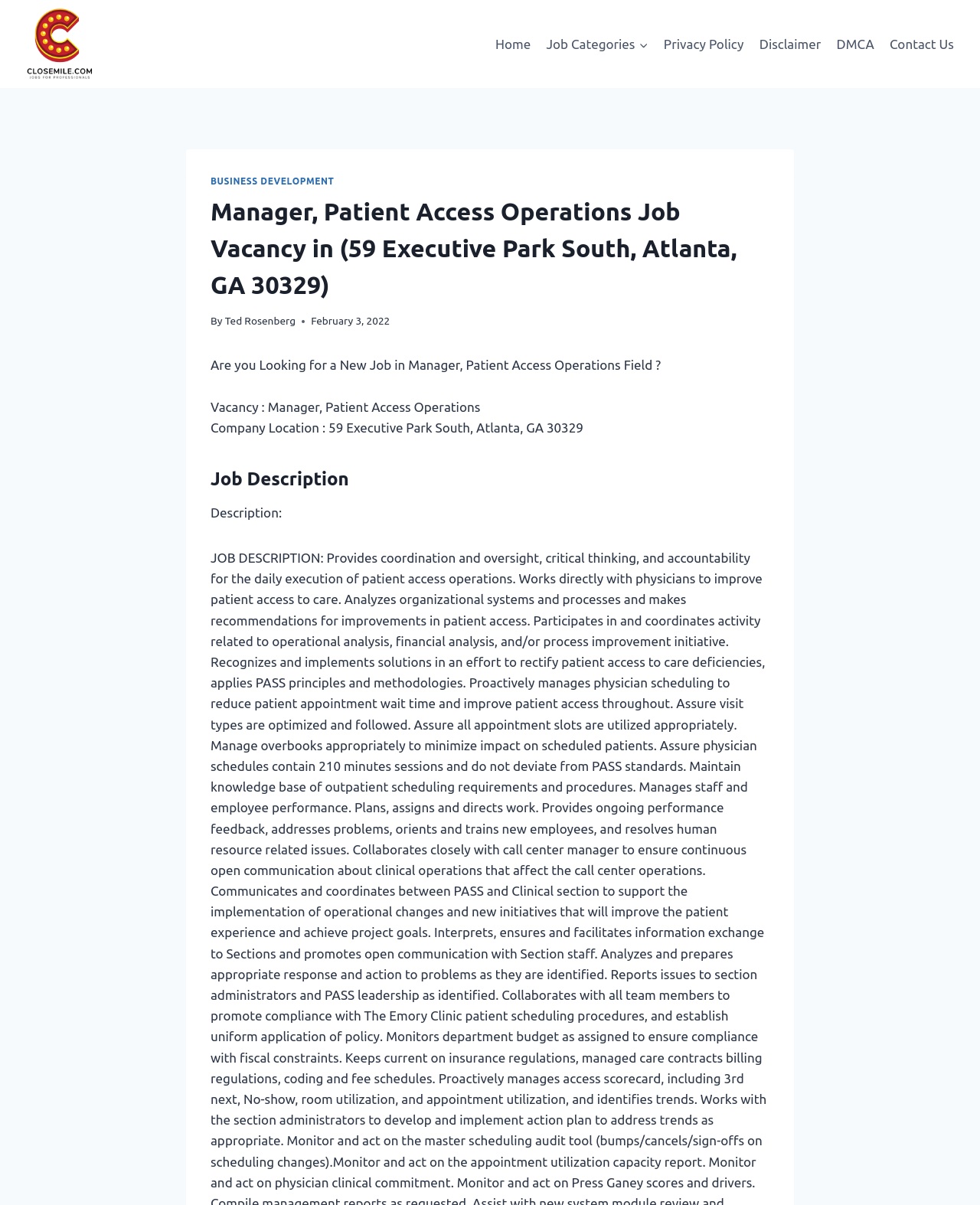Offer an in-depth caption of the entire webpage.

This webpage is a job vacancy page for a Manager, Patient Access Operations position. At the top left corner, there is a link to the website "Closemile.com" accompanied by an image of the same name. Below this, there is a primary navigation menu with links to "Home", "Job Categories", "Privacy Policy", "Disclaimer", "DMCA", and "Contact Us". 

The main content of the page is divided into sections. The first section has a heading that displays the job title and location. Below this, there are three lines of text: "Are you Looking for a New Job in Manager, Patient Access Operations Field?", "Vacancy : Manager, Patient Access Operations", and "Company Location : 59 Executive Park South, Atlanta, GA 30329". 

To the right of the job title, there is a link to the author "Ted Rosenberg" and a timestamp "February 3, 2022". 

Further down, there is a section with a heading "Job Description" followed by a brief description of the job.